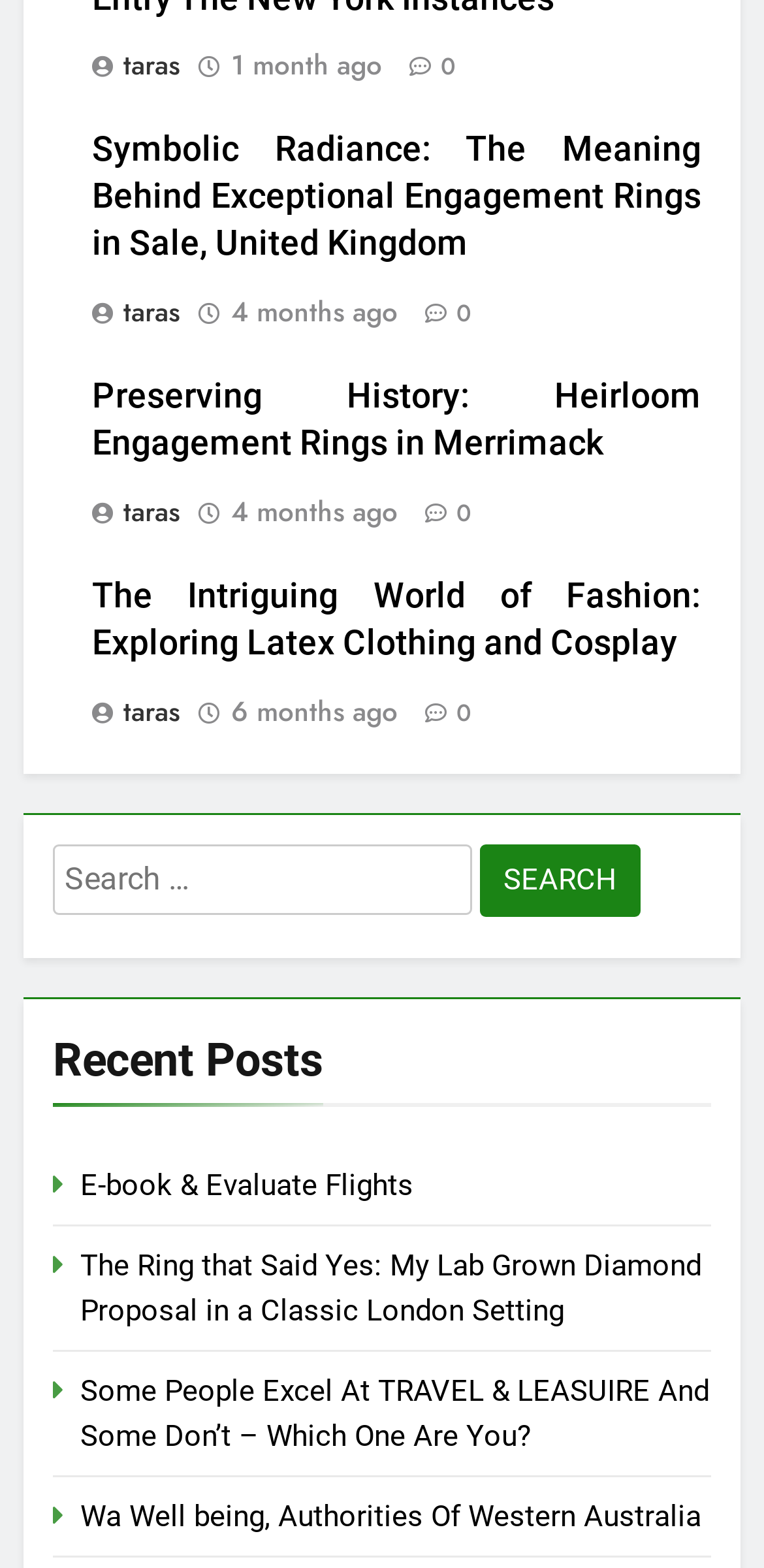What is the topic of the first article?
Can you give a detailed and elaborate answer to the question?

I looked at the heading of the first article, which is 'Symbolic Radiance: The Meaning Behind Exceptional Engagement Rings in Sale, United Kingdom'. This suggests that the topic of the first article is engagement rings.